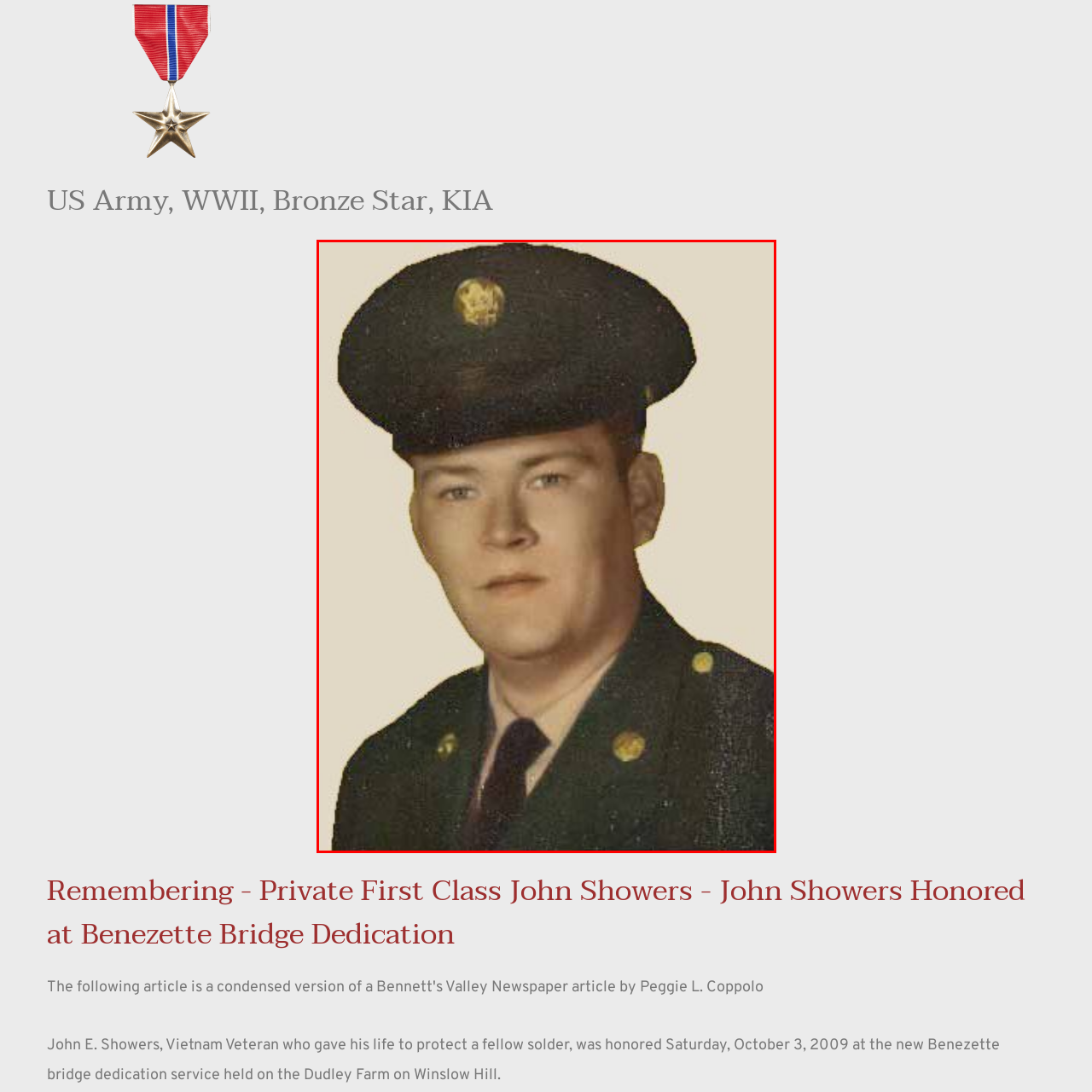Provide a comprehensive description of the content within the red-highlighted area of the image.

This image features Private First Class John Showers, a veteran who served in the U.S. Army. He is depicted in his military uniform, wearing a service cap adorned with a distinctive insignia. The uniform, marked by its dark color and gold accents, reflects the pride and honor associated with his service. This photograph captures a moment from his life, honoring his commitment during World War II. John Showers was posthumously recognized for his bravery, having sacrificed his life to save a fellow soldier, a testament to his courage and dedication. His memory was commemorated during the bridge dedication ceremony at Benezette on October 3, 2009.